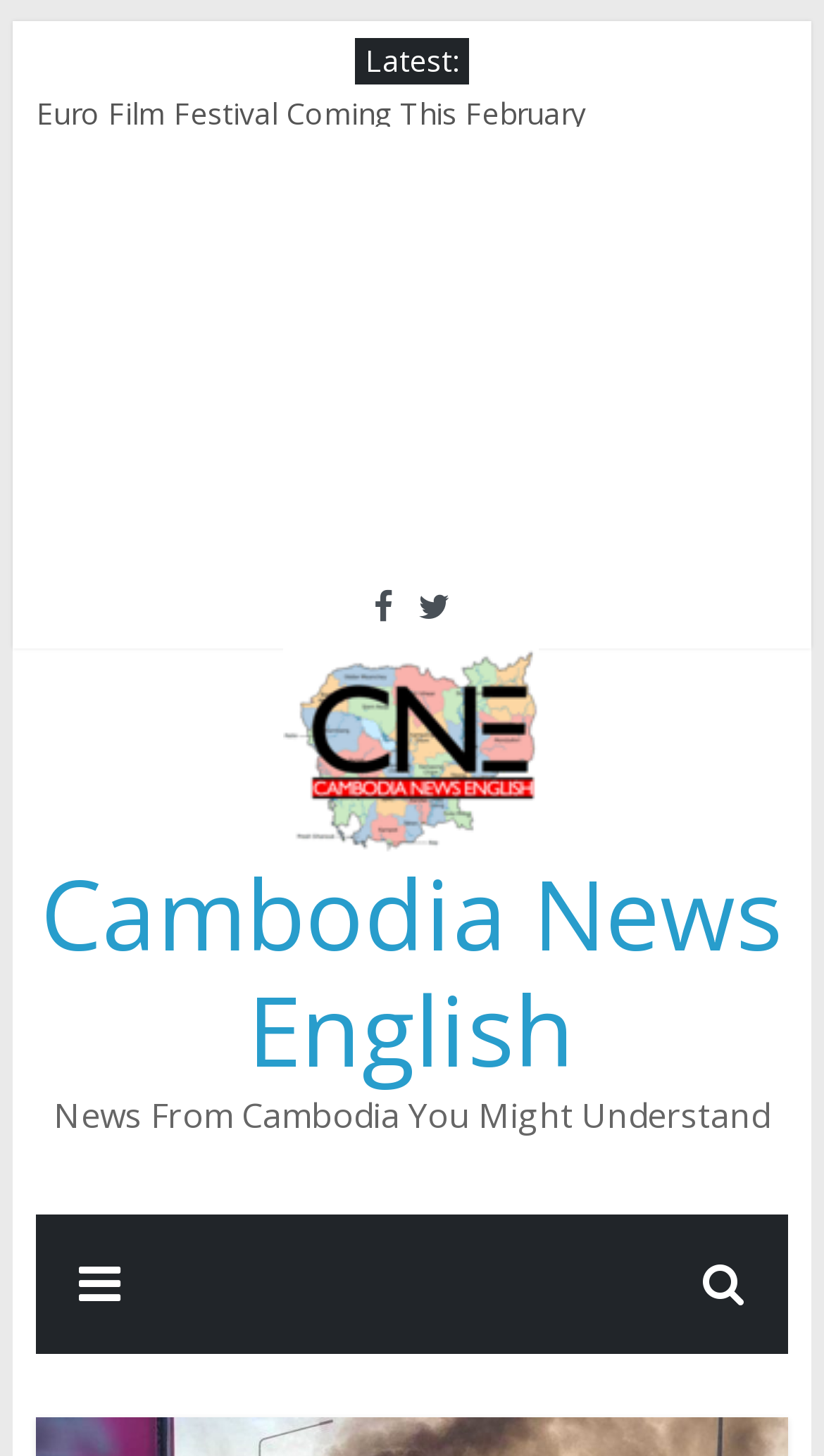Is there a search function on this website?
Based on the image, answer the question with a single word or brief phrase.

No